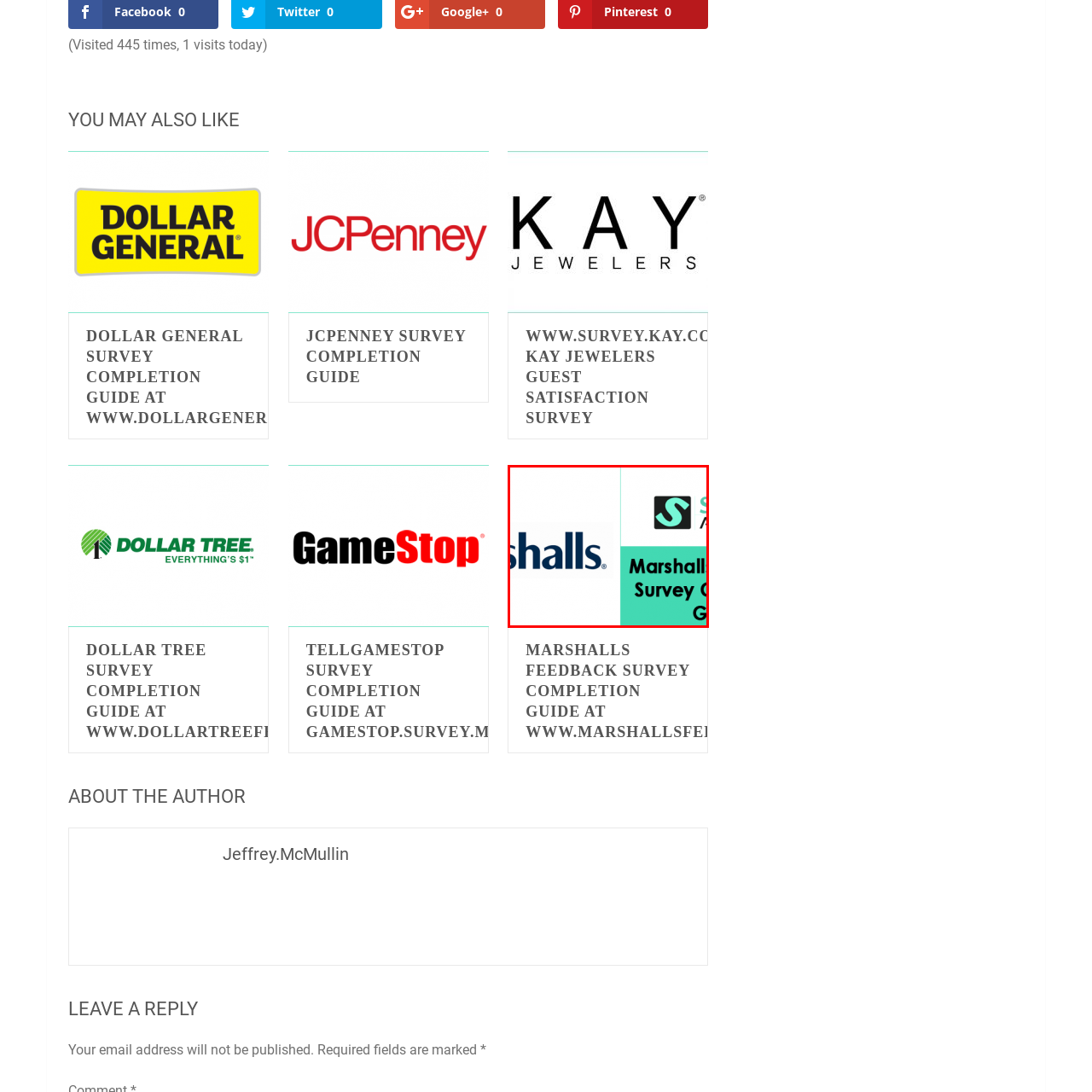Elaborate on the visual content inside the red-framed section with detailed information.

The image features the logo of Marshalls, a popular off-price retailer, alongside a graphical element that introduces the "Marshalls Feedback Survey Completion Guide." The logo is prominently displayed on the left, characterized by a bold and modern font, emphasizing the brand's identity. On the right, the guide's title is presented in a clear and readable format against a vibrant turquoise background, making it stand out. This visual is aimed at encouraging customers to participate in the feedback survey to enhance their shopping experience at Marshalls, reflecting the brand's commitment to customer satisfaction.